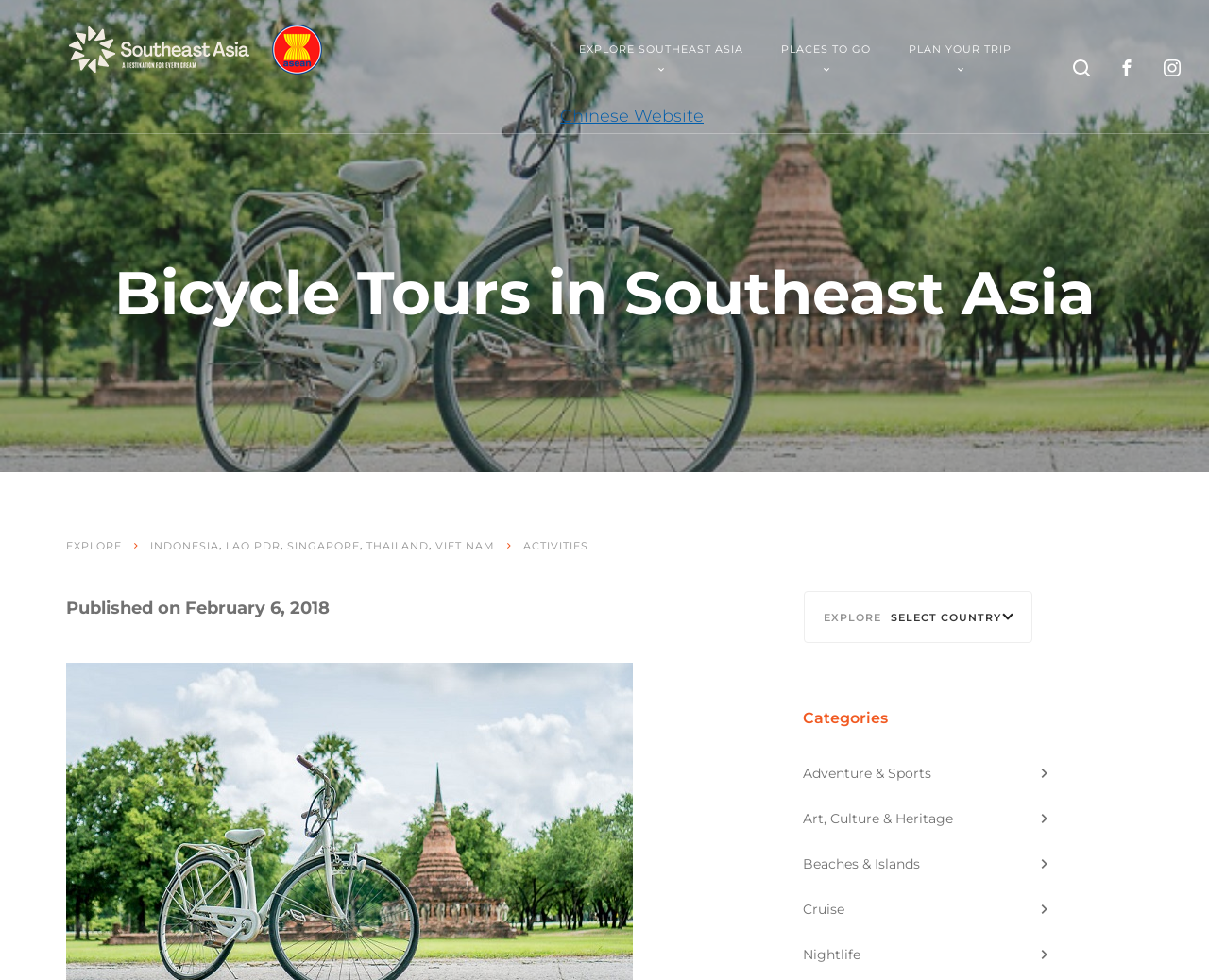Please identify and generate the text content of the webpage's main heading.

Bicycle Tours in Southeast Asia